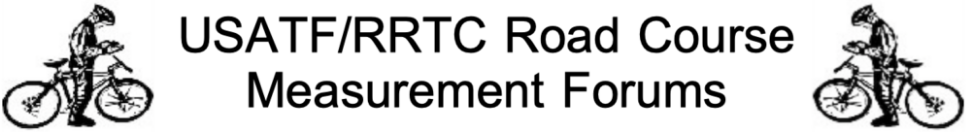Please answer the following question using a single word or phrase: 
What is the purpose of the USATF/RRTC Road Course Measurement Forums?

Sharing knowledge and promoting standards